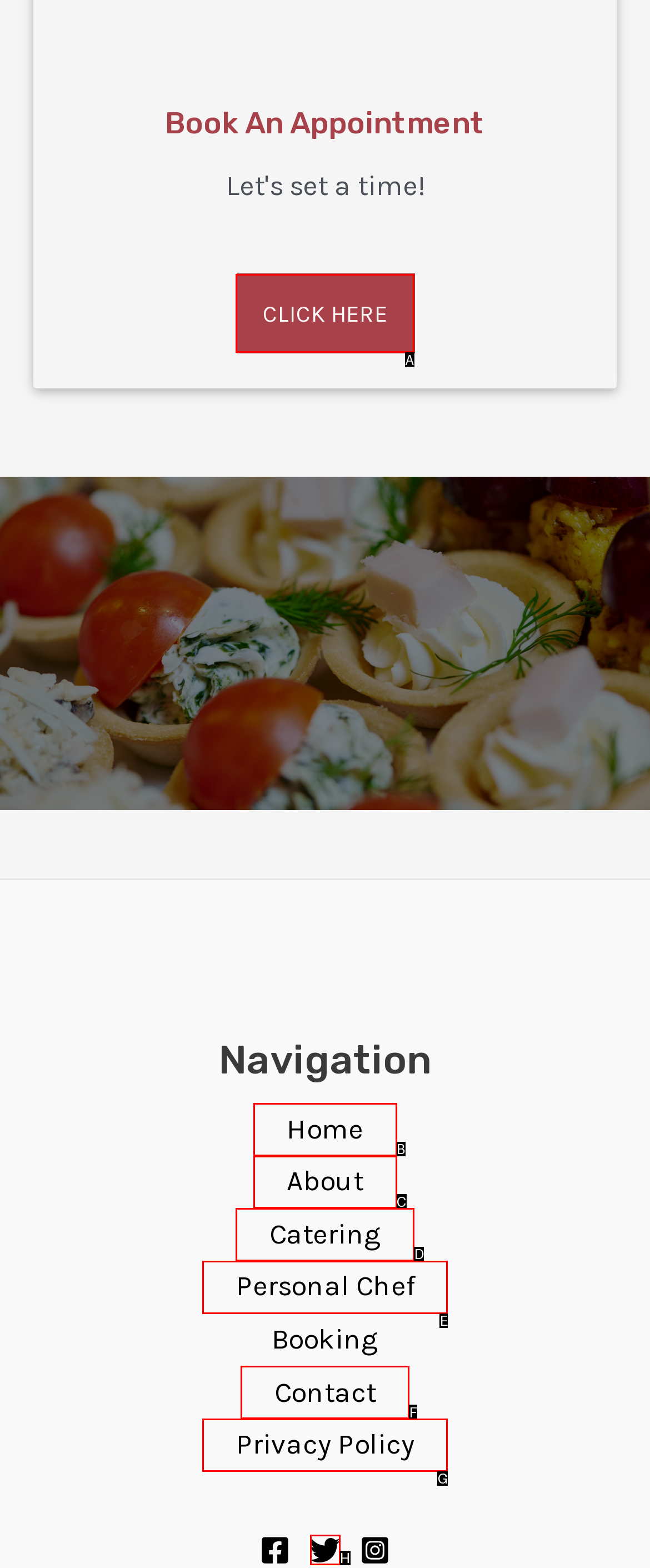For the instruction: Click here, which HTML element should be clicked?
Respond with the letter of the appropriate option from the choices given.

A